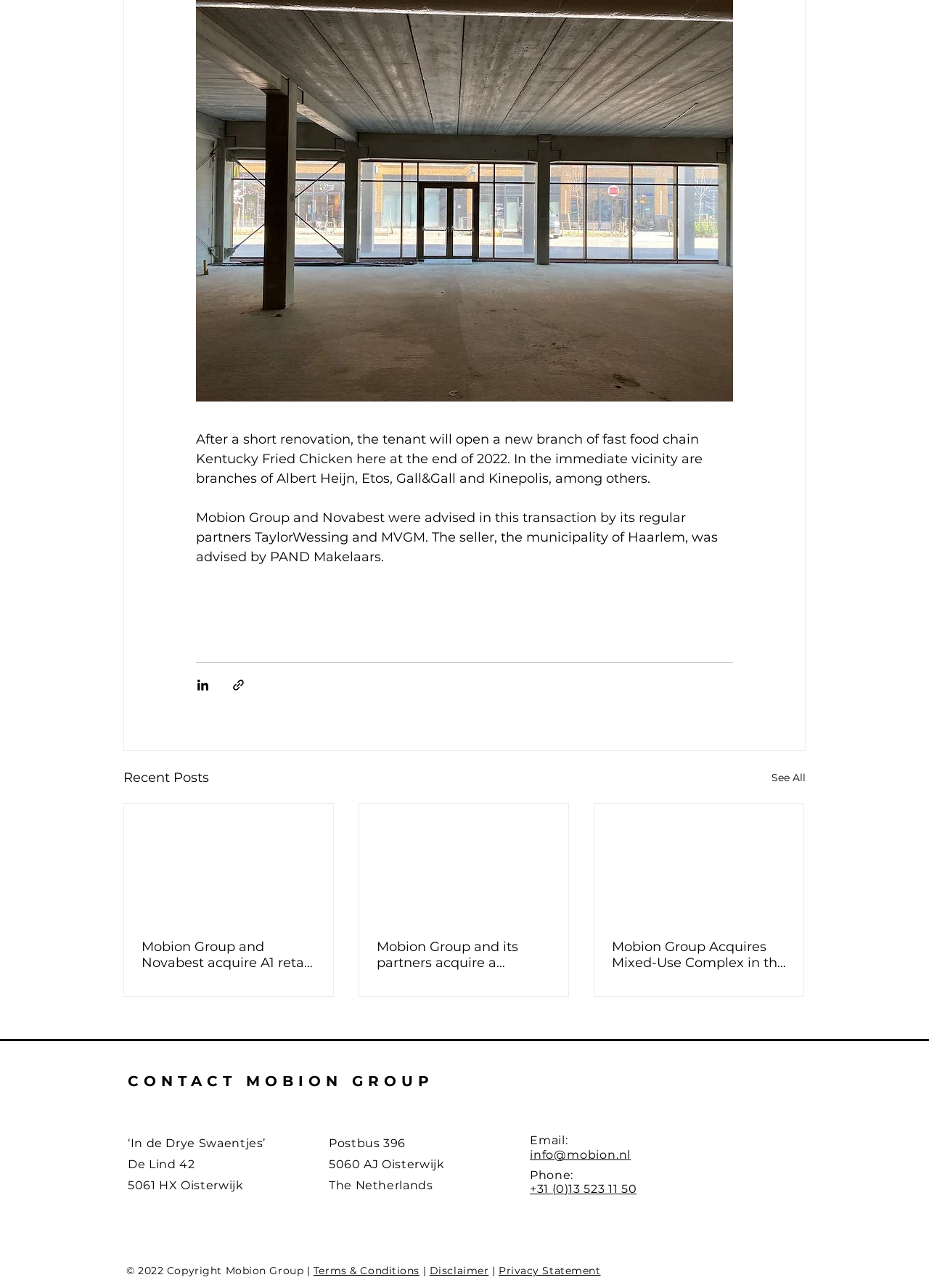Identify the bounding box coordinates of the HTML element based on this description: "Disclaimer".

[0.462, 0.982, 0.526, 0.992]